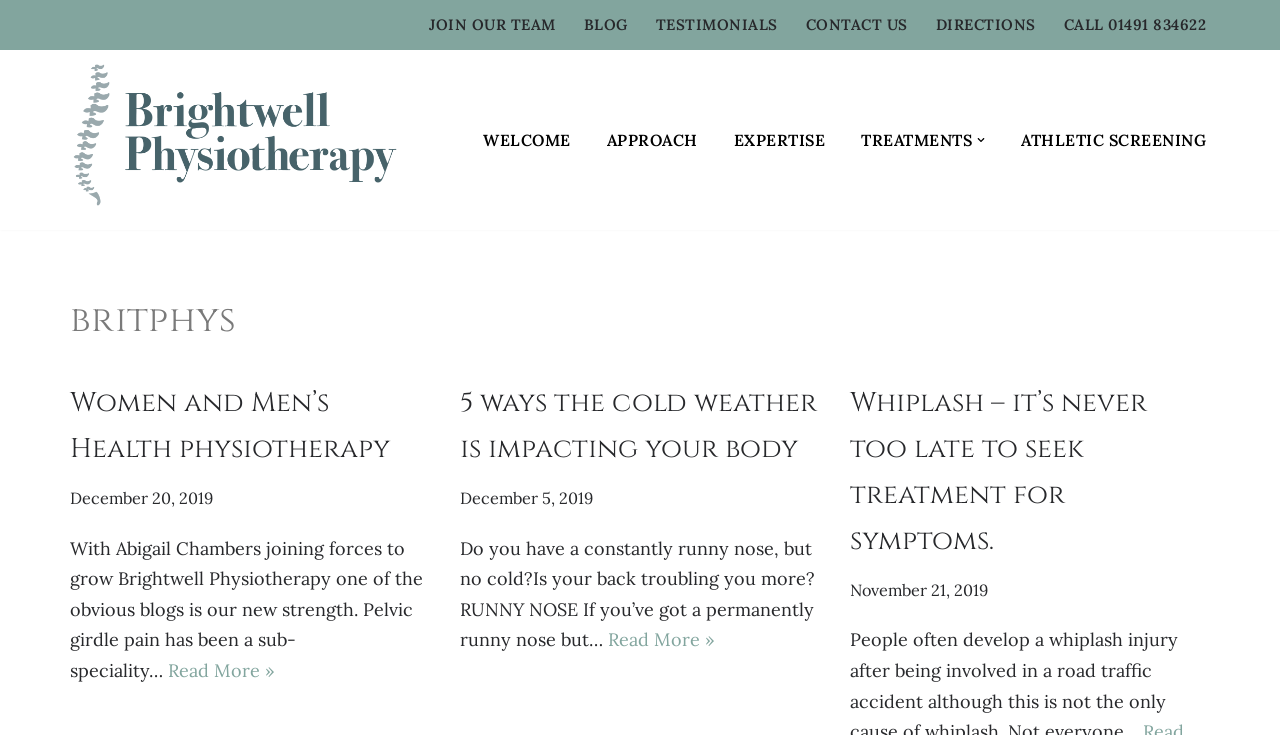What is the topic of the first blog post?
Give a detailed response to the question by analyzing the screenshot.

The topic of the first blog post can be found in the heading 'britphys' which is located at the top of the webpage. The first blog post is titled 'Women and Men’s Health physiotherapy' and is written by Abigail Chambers.